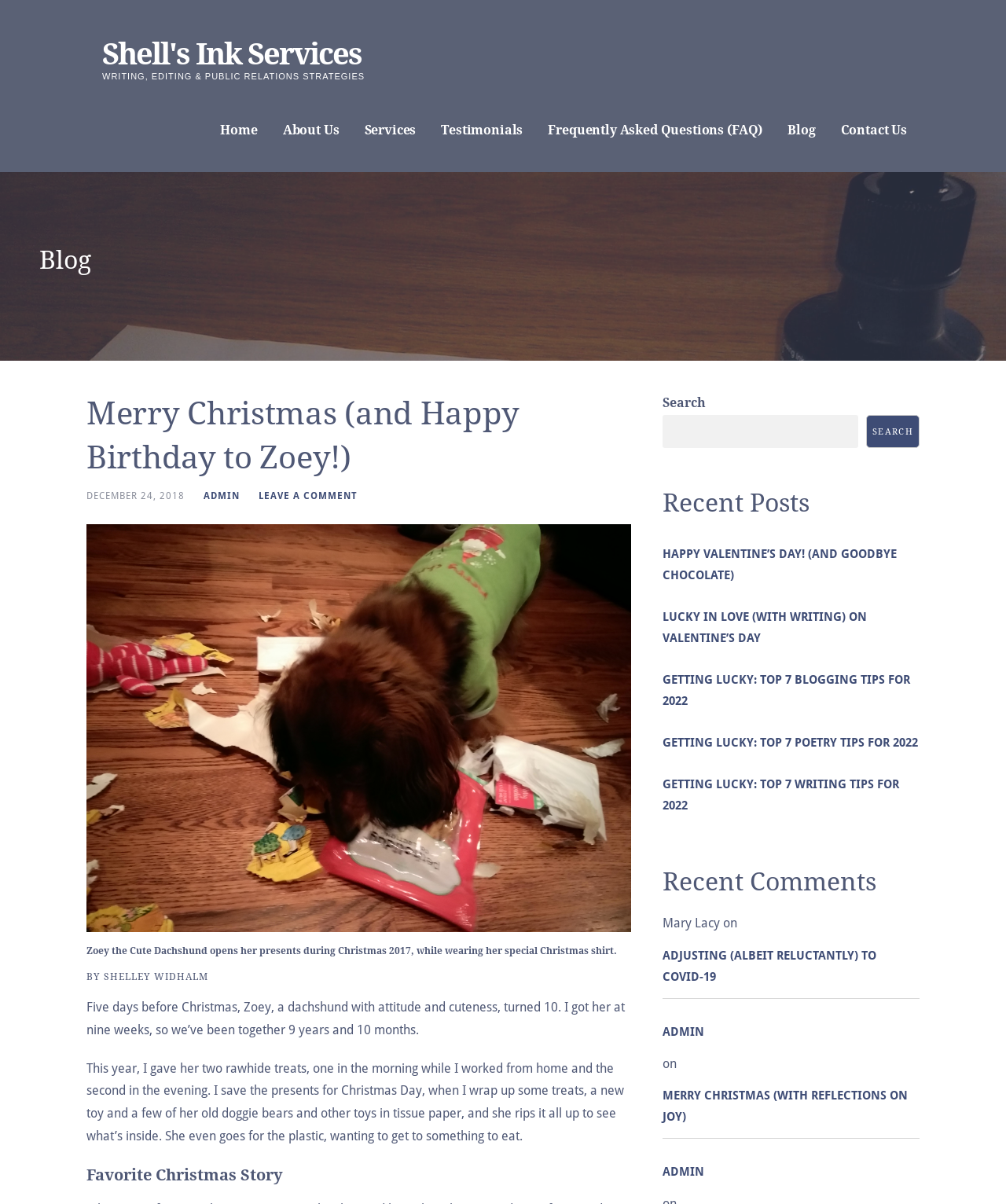How many recent posts are listed?
Give a one-word or short-phrase answer derived from the screenshot.

5